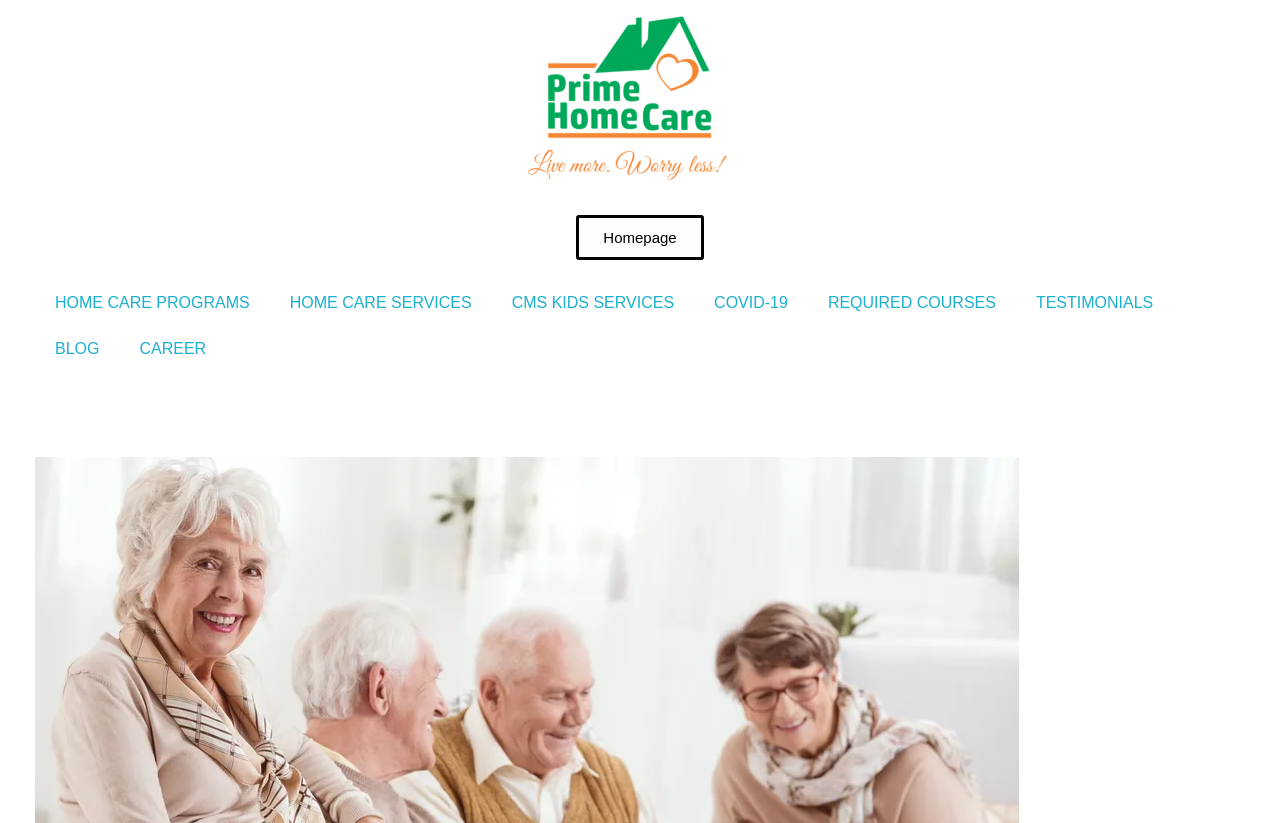Determine the bounding box coordinates for the area that should be clicked to carry out the following instruction: "view home care programs".

[0.027, 0.34, 0.211, 0.396]